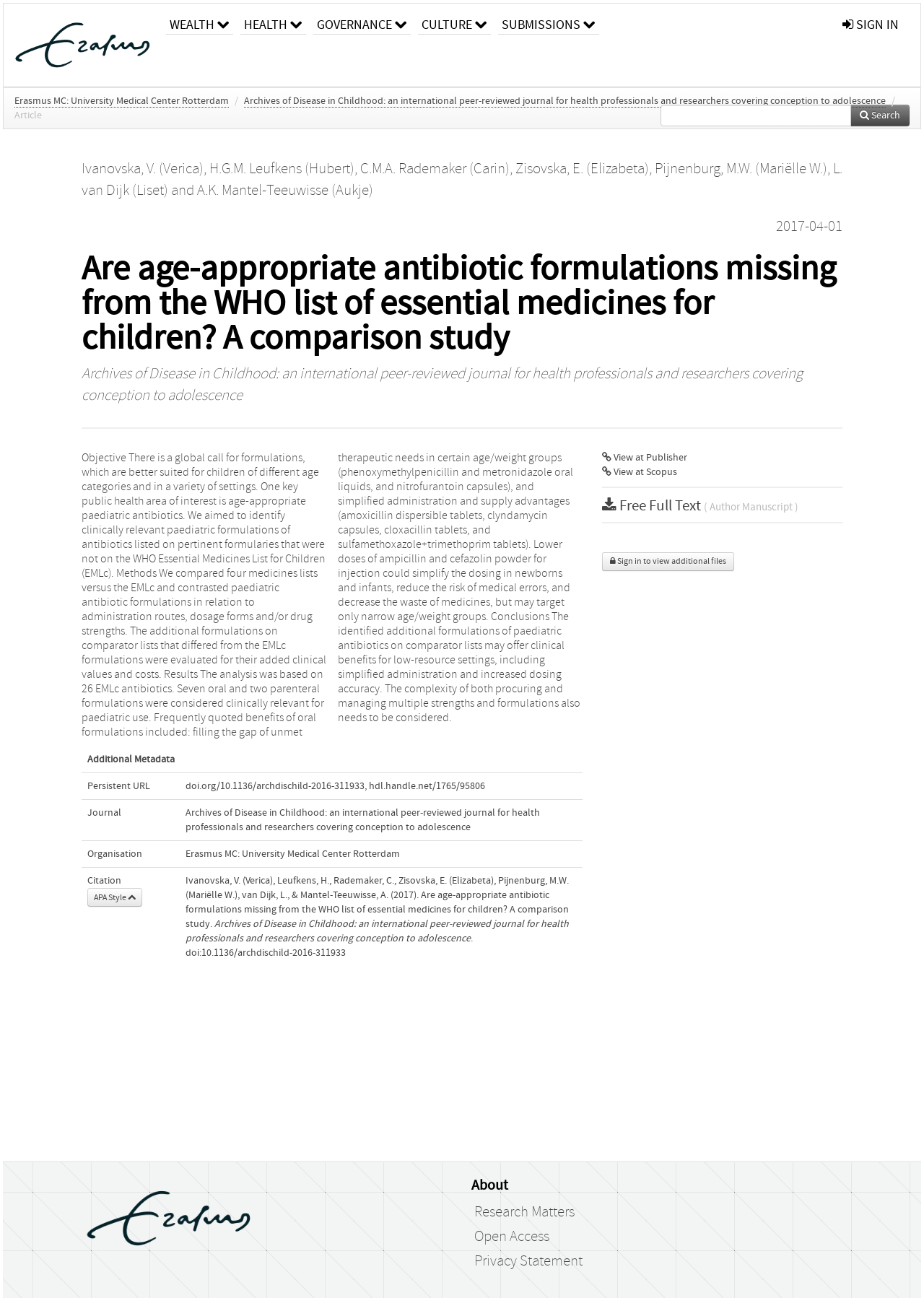Can you find the bounding box coordinates for the element that needs to be clicked to execute this instruction: "View article at publisher"? The coordinates should be given as four float numbers between 0 and 1, i.e., [left, top, right, bottom].

[0.651, 0.348, 0.744, 0.357]